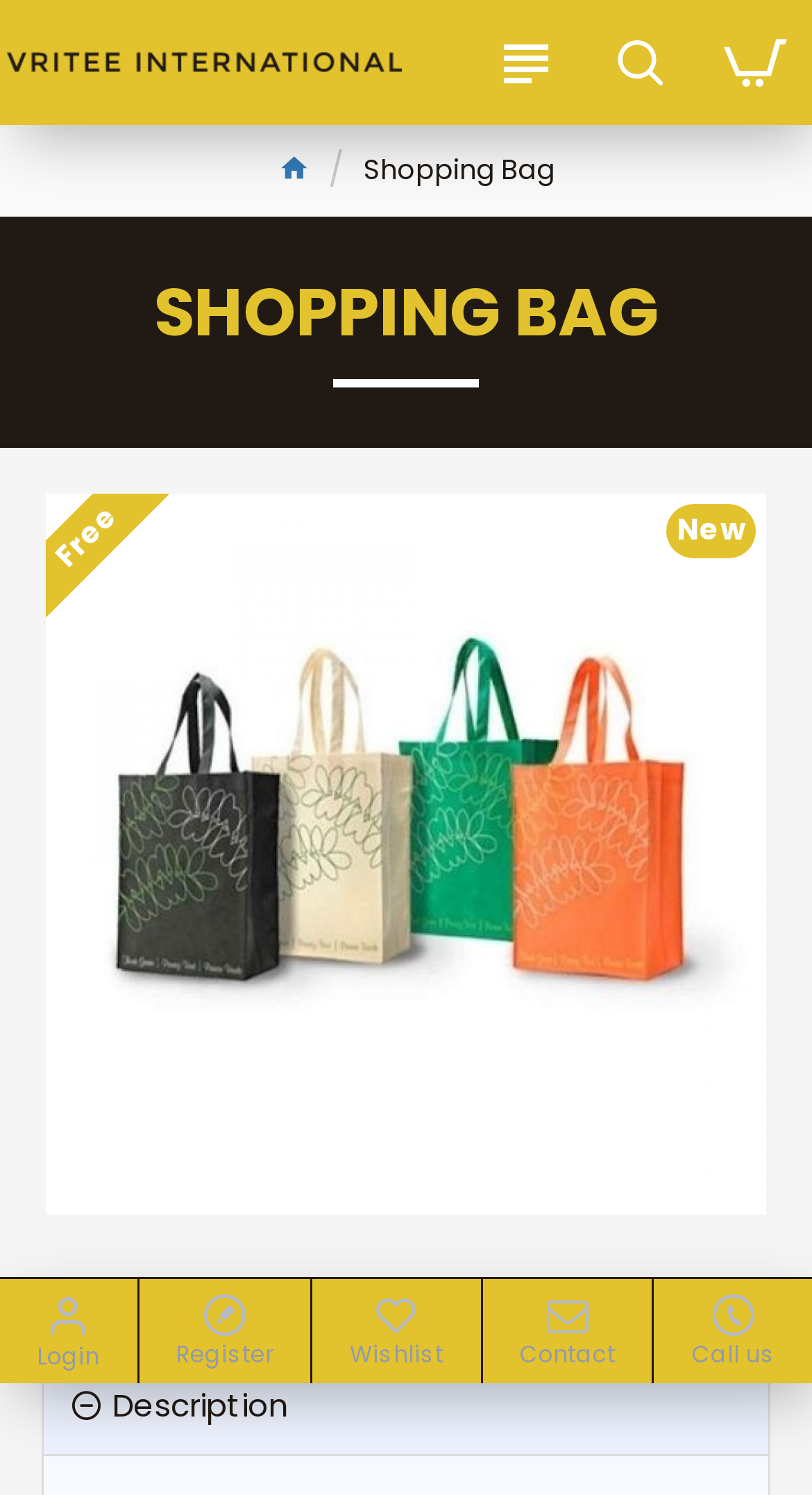Identify the bounding box coordinates of the region I need to click to complete this instruction: "login".

[0.0, 0.856, 0.168, 0.925]